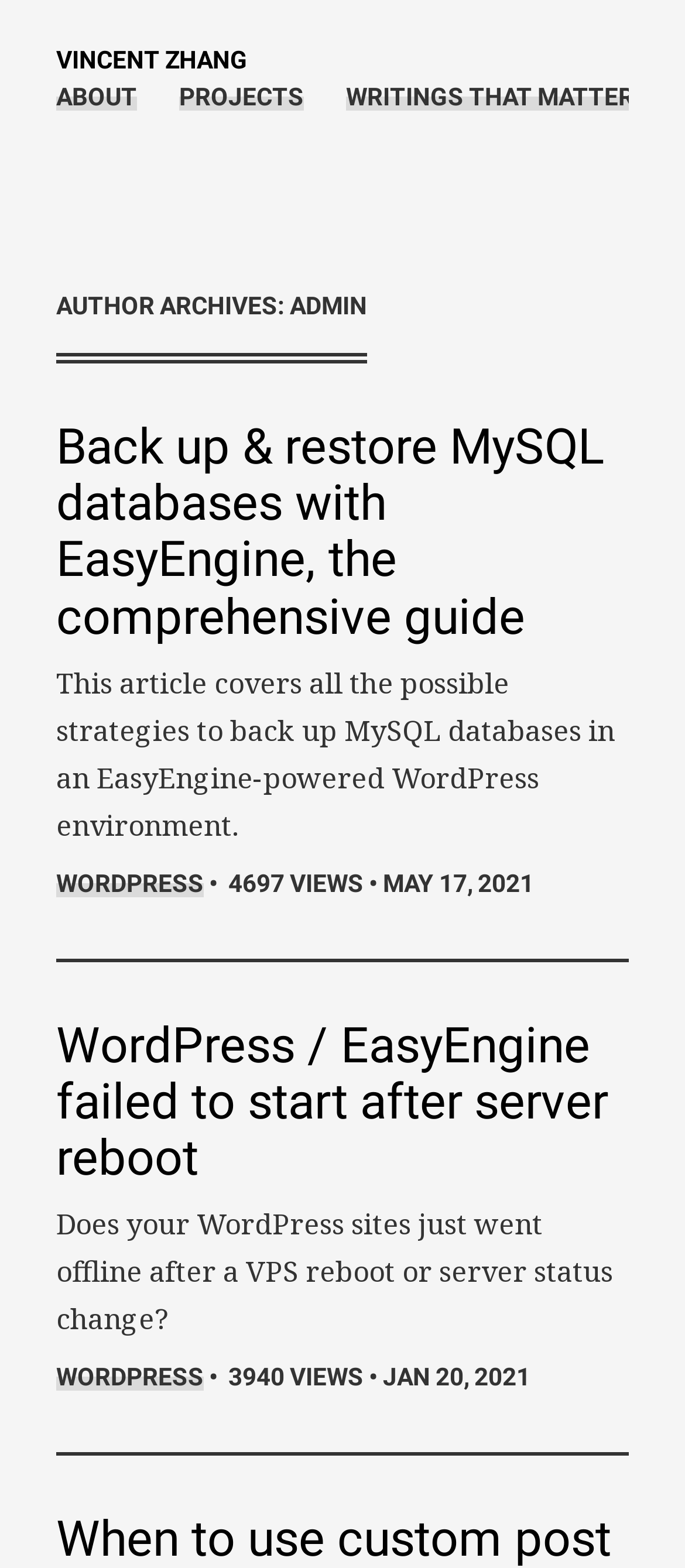Respond to the following query with just one word or a short phrase: 
How many views does the first article have?

4697